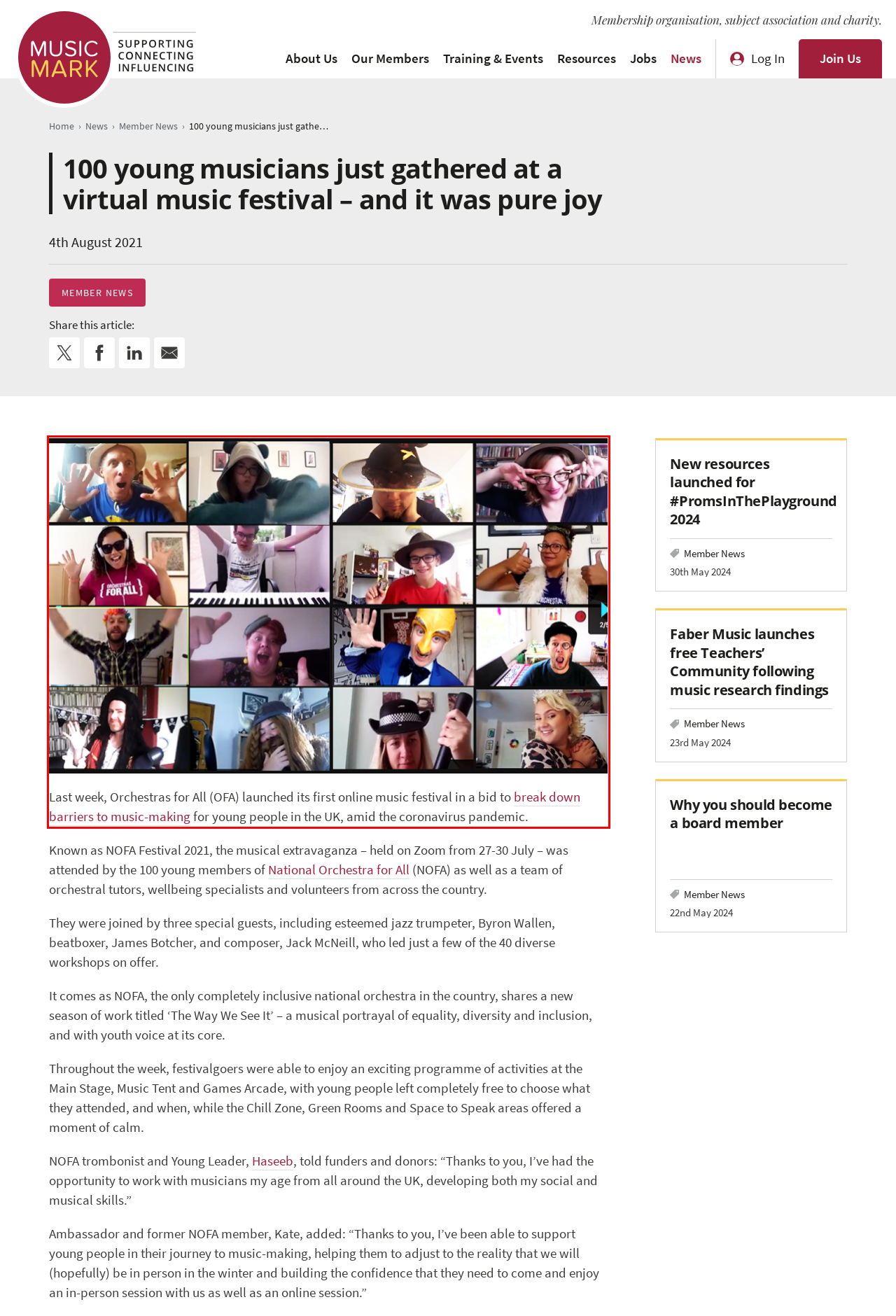You have a screenshot of a webpage with a red bounding box. Use OCR to generate the text contained within this red rectangle.

Last week, Orchestras for All (OFA) launched its first online music festival in a bid to break down barriers to music-making for young people in the UK, amid the coronavirus pandemic.